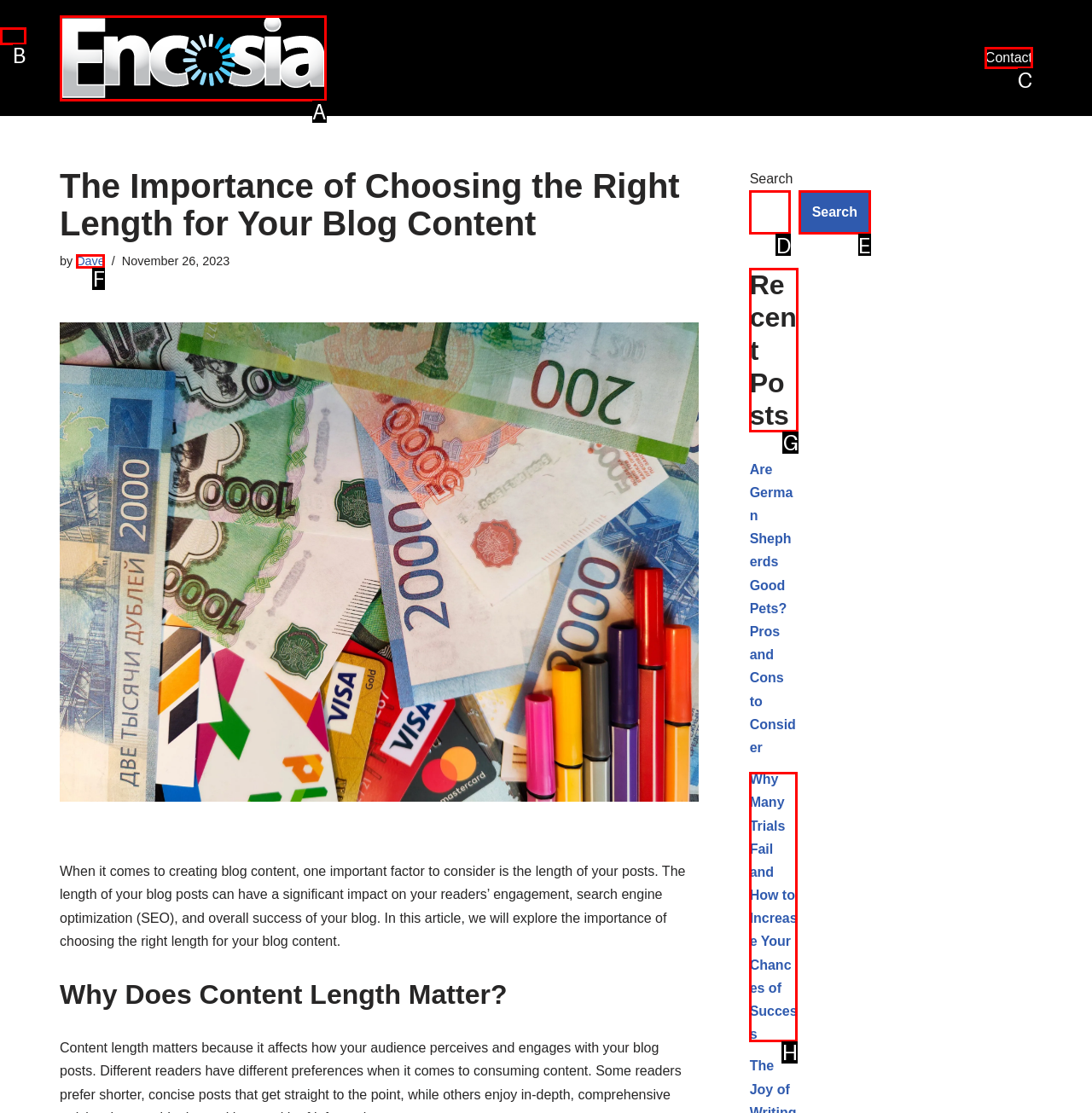Select the UI element that should be clicked to execute the following task: Explore the 'Recent Posts' section
Provide the letter of the correct choice from the given options.

G